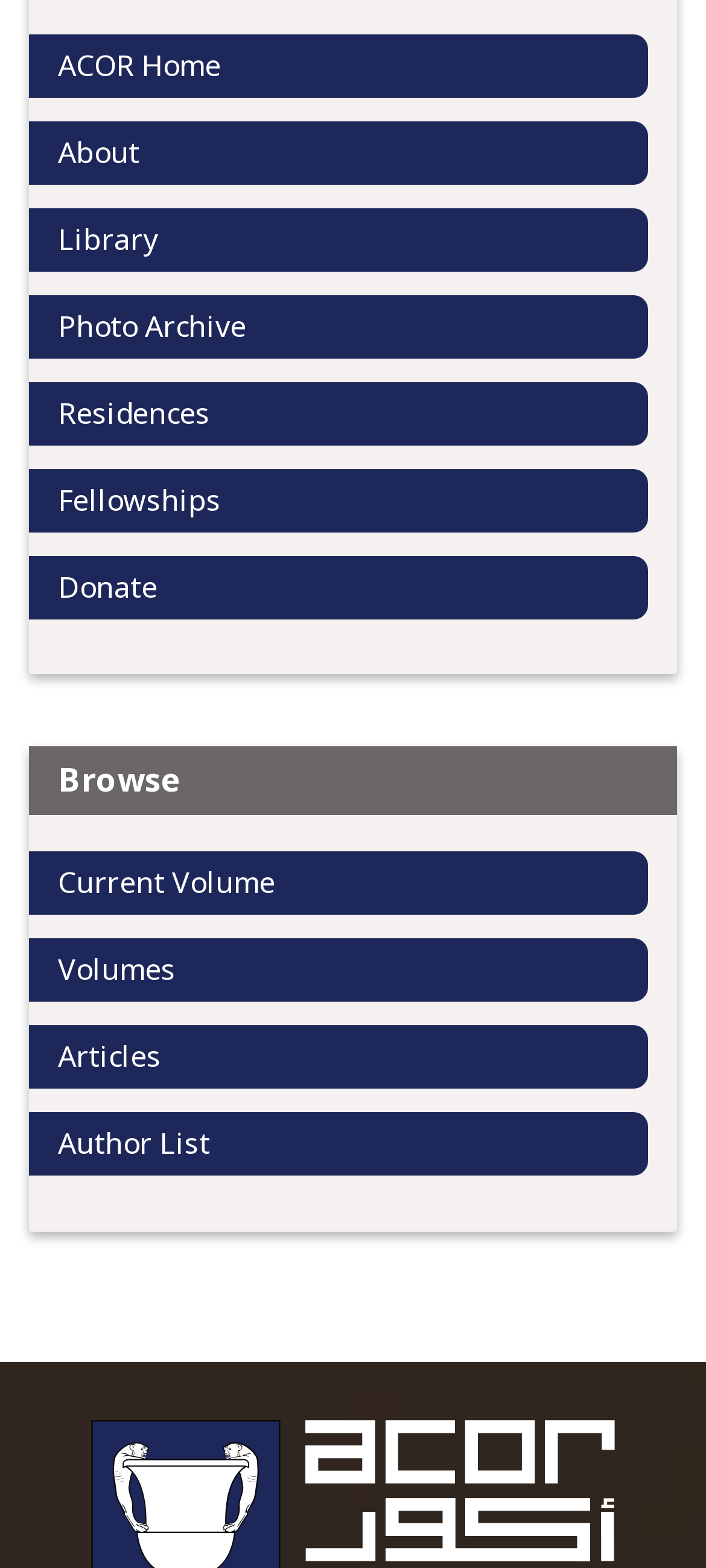Bounding box coordinates are to be given in the format (top-left x, top-left y, bottom-right x, bottom-right y). All values must be floating point numbers between 0 and 1. Provide the bounding box coordinate for the UI element described as: Residences

[0.041, 0.243, 0.918, 0.284]